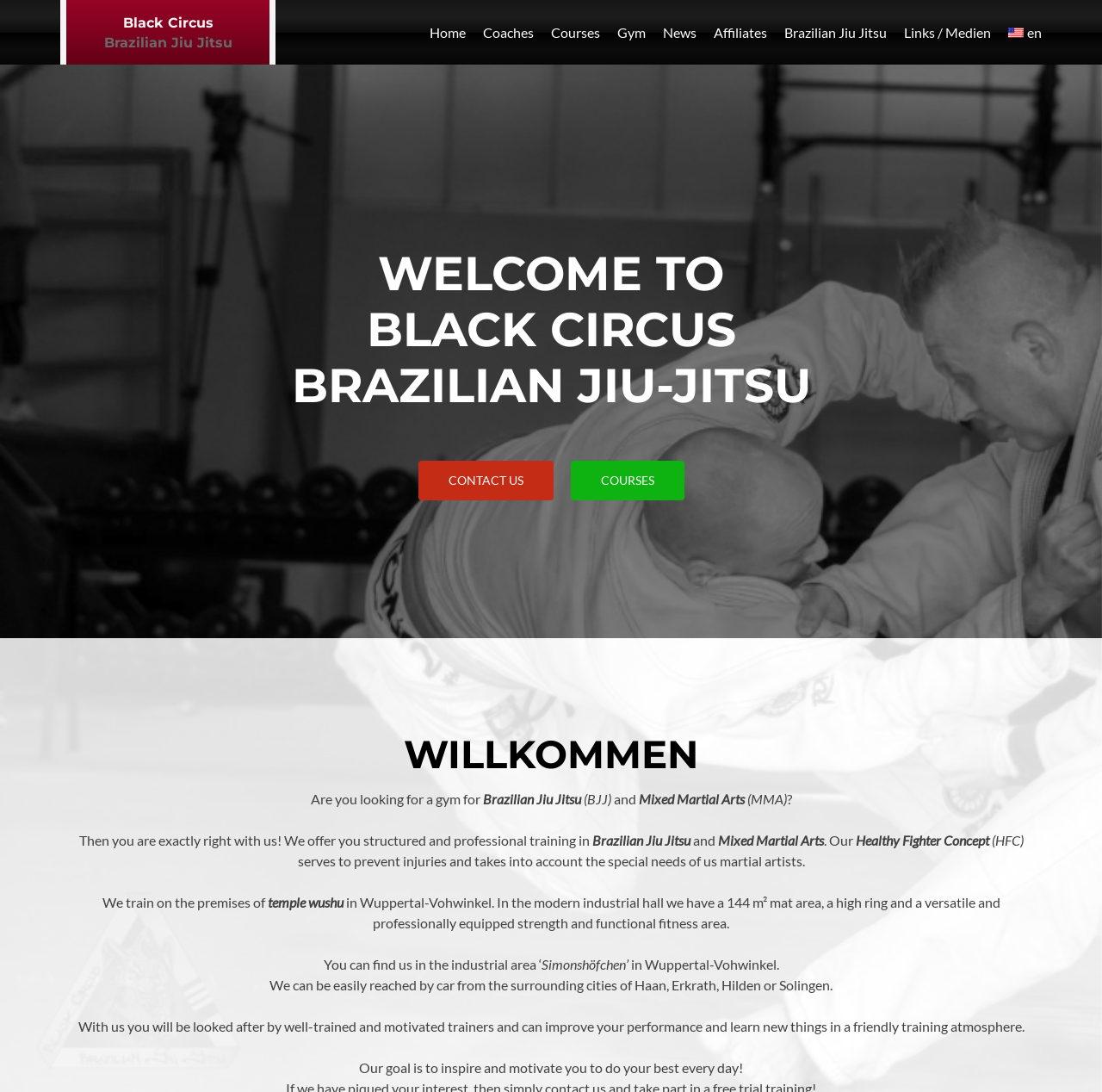Locate the bounding box coordinates of the element I should click to achieve the following instruction: "Click on the 'News' link".

[0.602, 0.016, 0.632, 0.043]